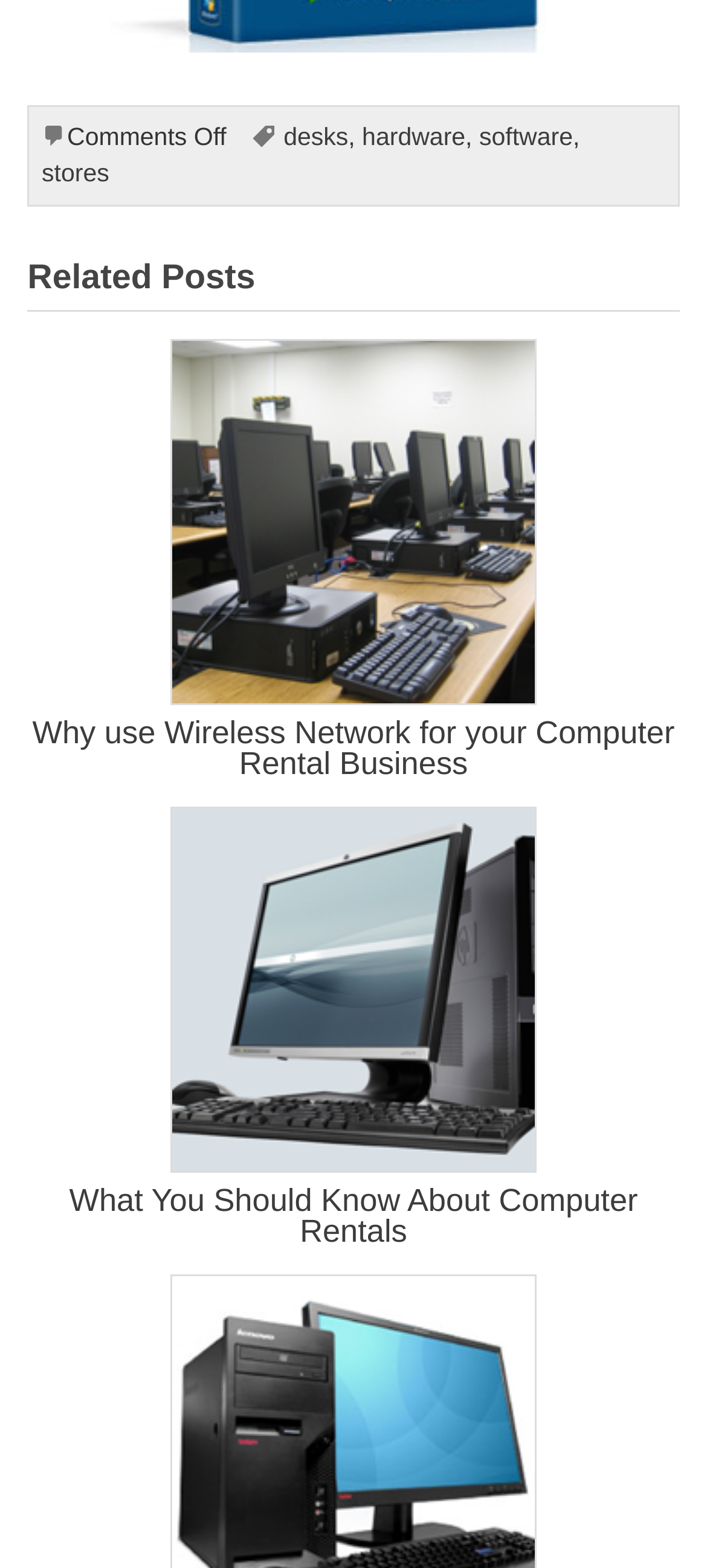Identify the bounding box coordinates of the region I need to click to complete this instruction: "explore the related post above 'Comments Off'".

[0.039, 0.218, 0.961, 0.498]